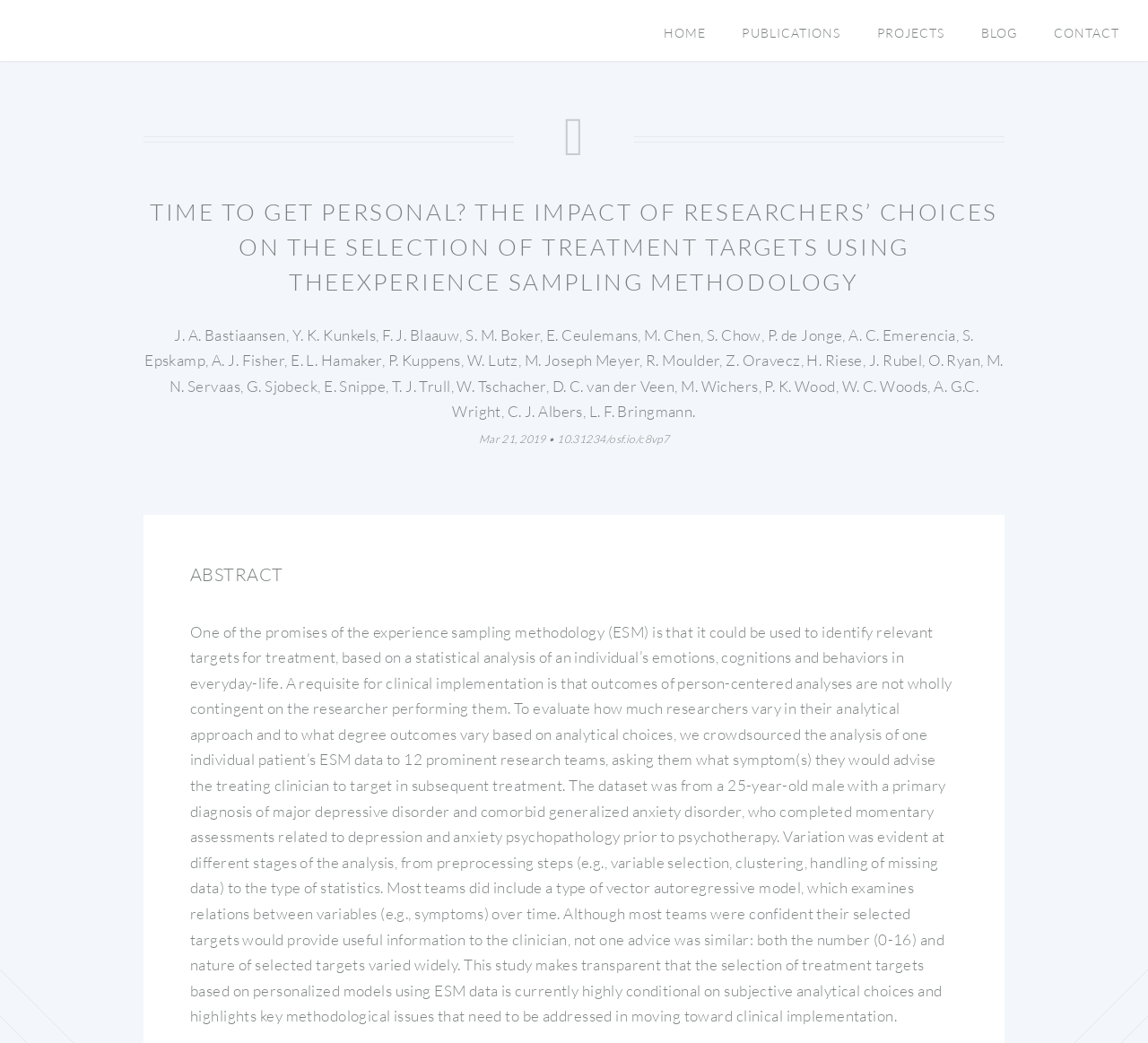What is the first link on the top navigation bar?
Look at the image and answer with only one word or phrase.

HOME